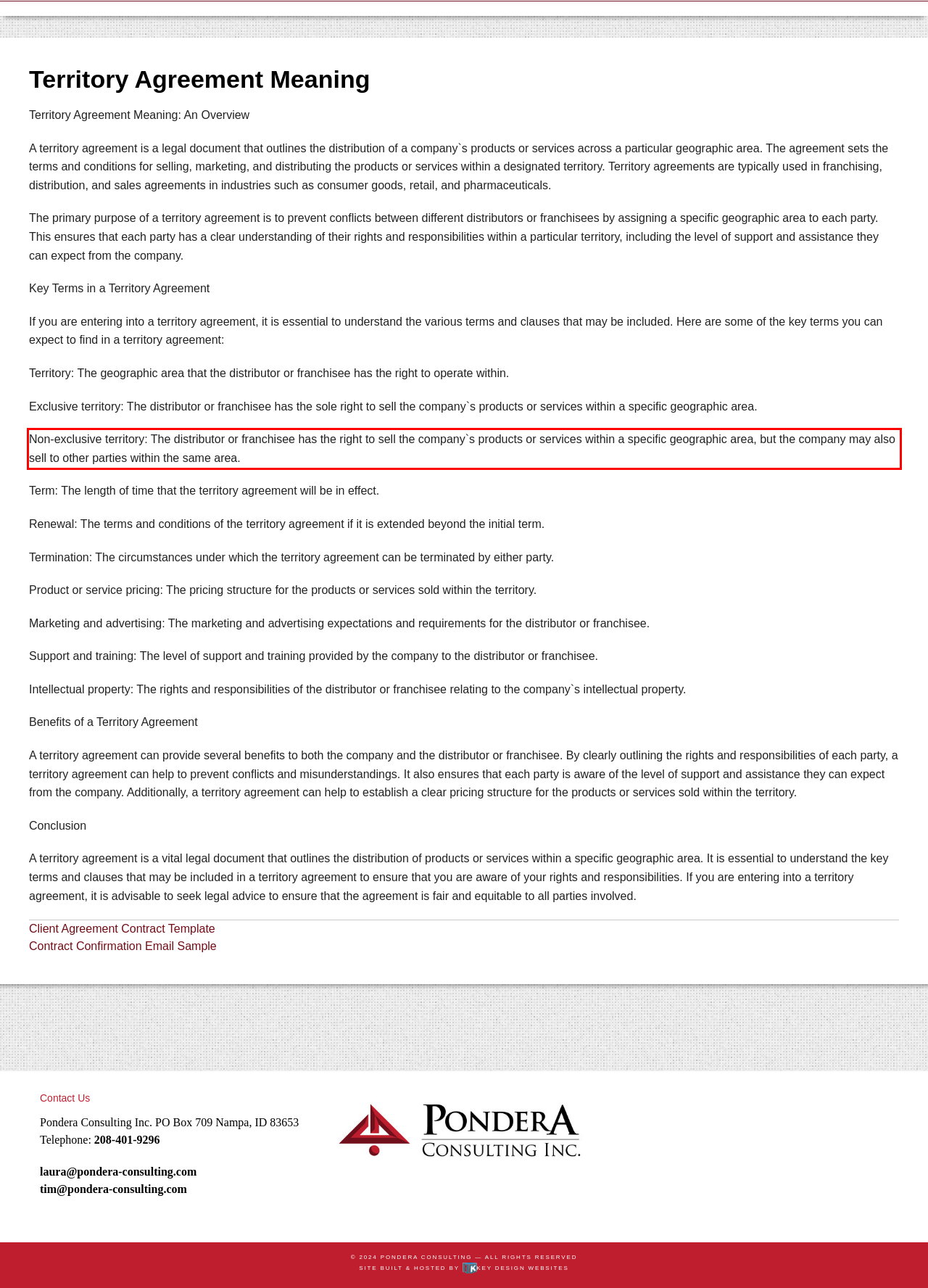Please perform OCR on the text content within the red bounding box that is highlighted in the provided webpage screenshot.

Non-exclusive territory: The distributor or franchisee has the right to sell the company`s products or services within a specific geographic area, but the company may also sell to other parties within the same area.